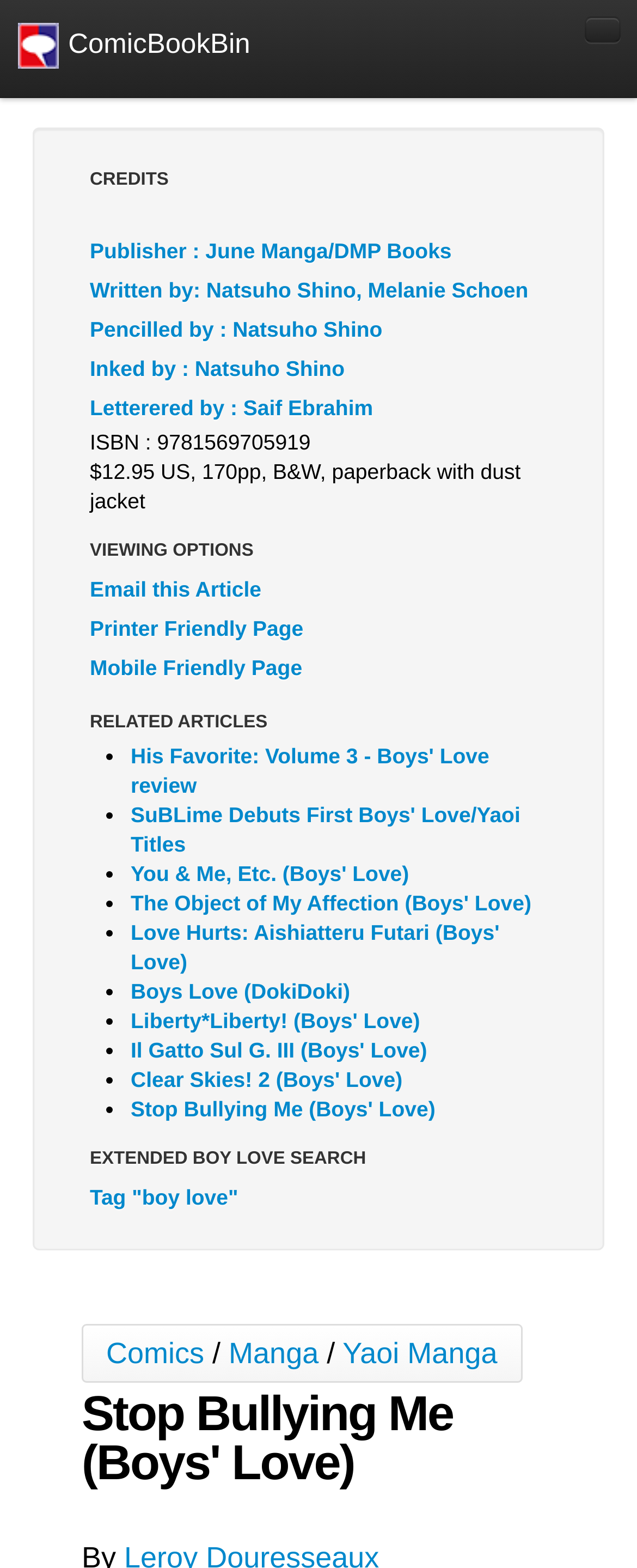What is the ISBN of the book?
Using the information presented in the image, please offer a detailed response to the question.

I found the answer by looking at the credits section of the webpage, where it says 'ISBN : 9781569705919'.